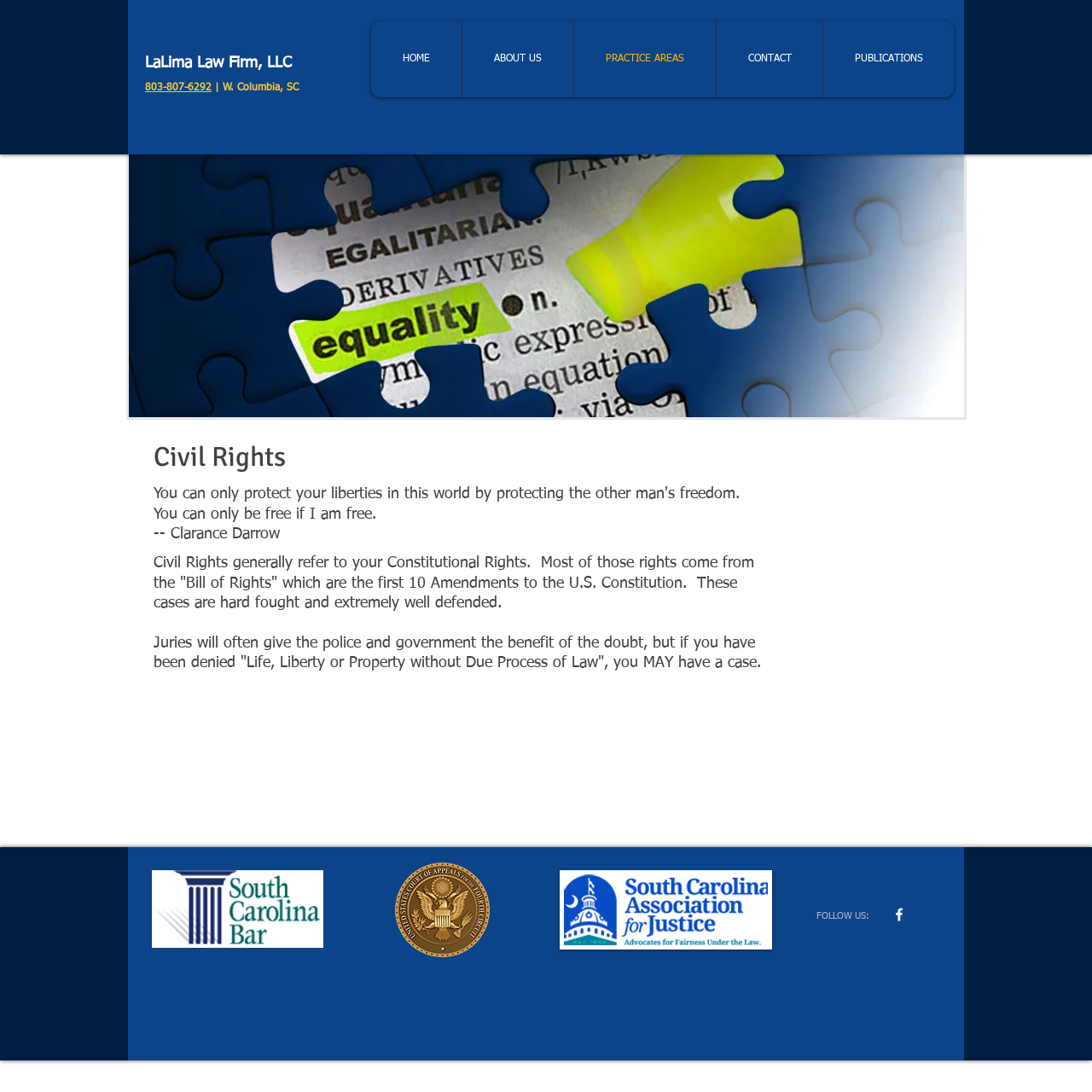Identify and provide the bounding box for the element described by: "PRACTICE AREAS".

[0.525, 0.02, 0.655, 0.089]